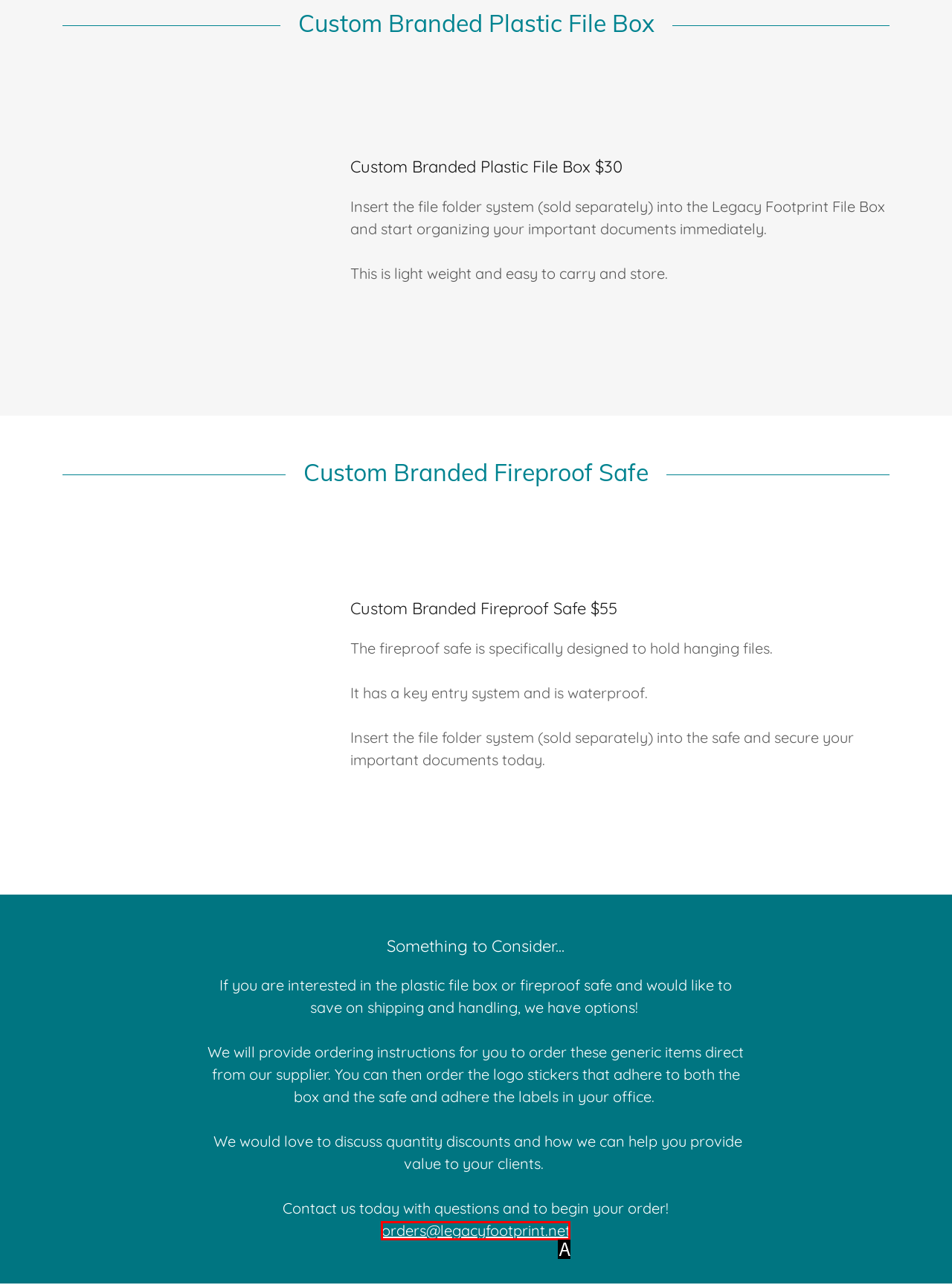Which HTML element among the options matches this description: orders@legacyfootprint.net? Answer with the letter representing your choice.

A